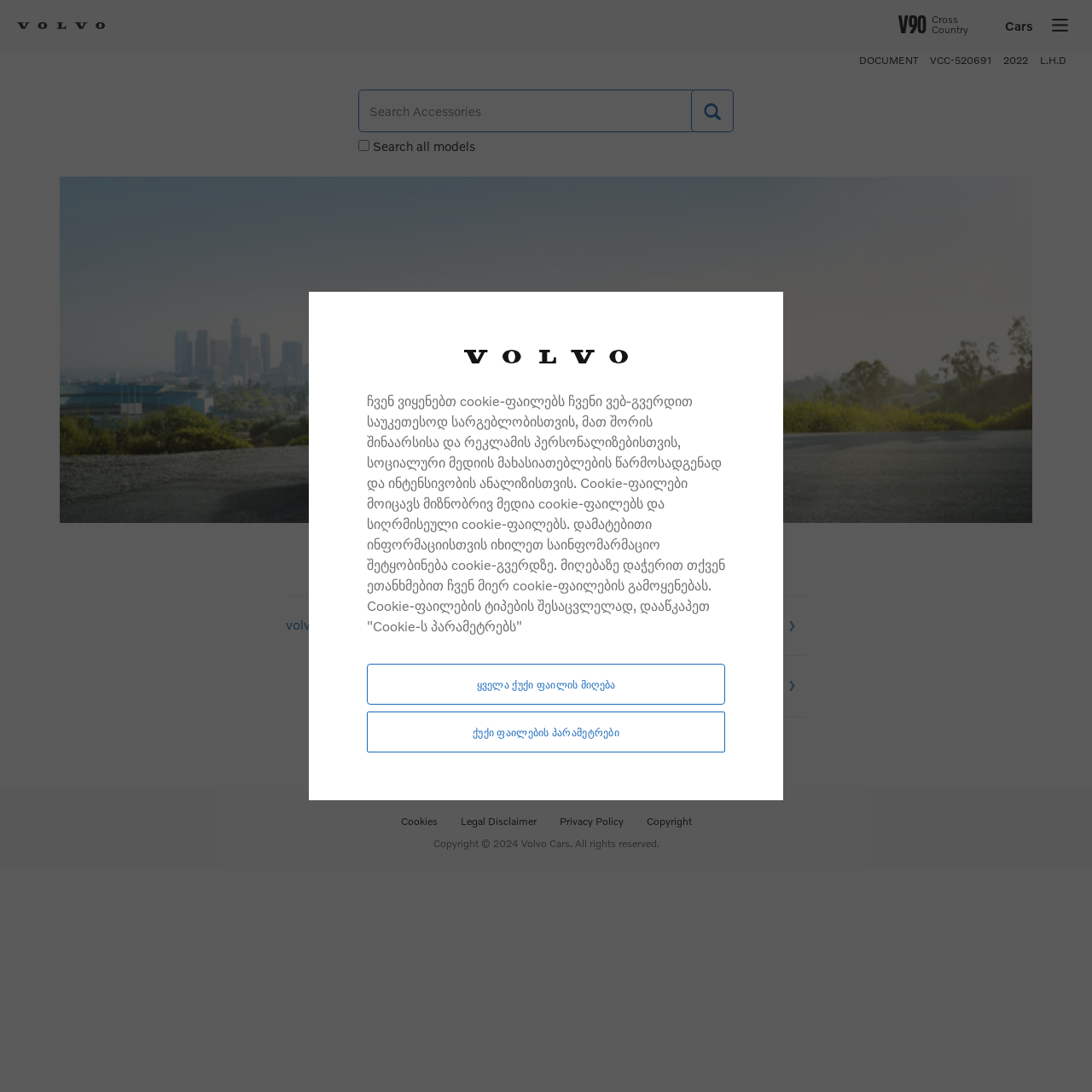Determine the bounding box coordinates of the element that should be clicked to execute the following command: "Go to Cars".

[0.92, 0.0, 0.946, 0.039]